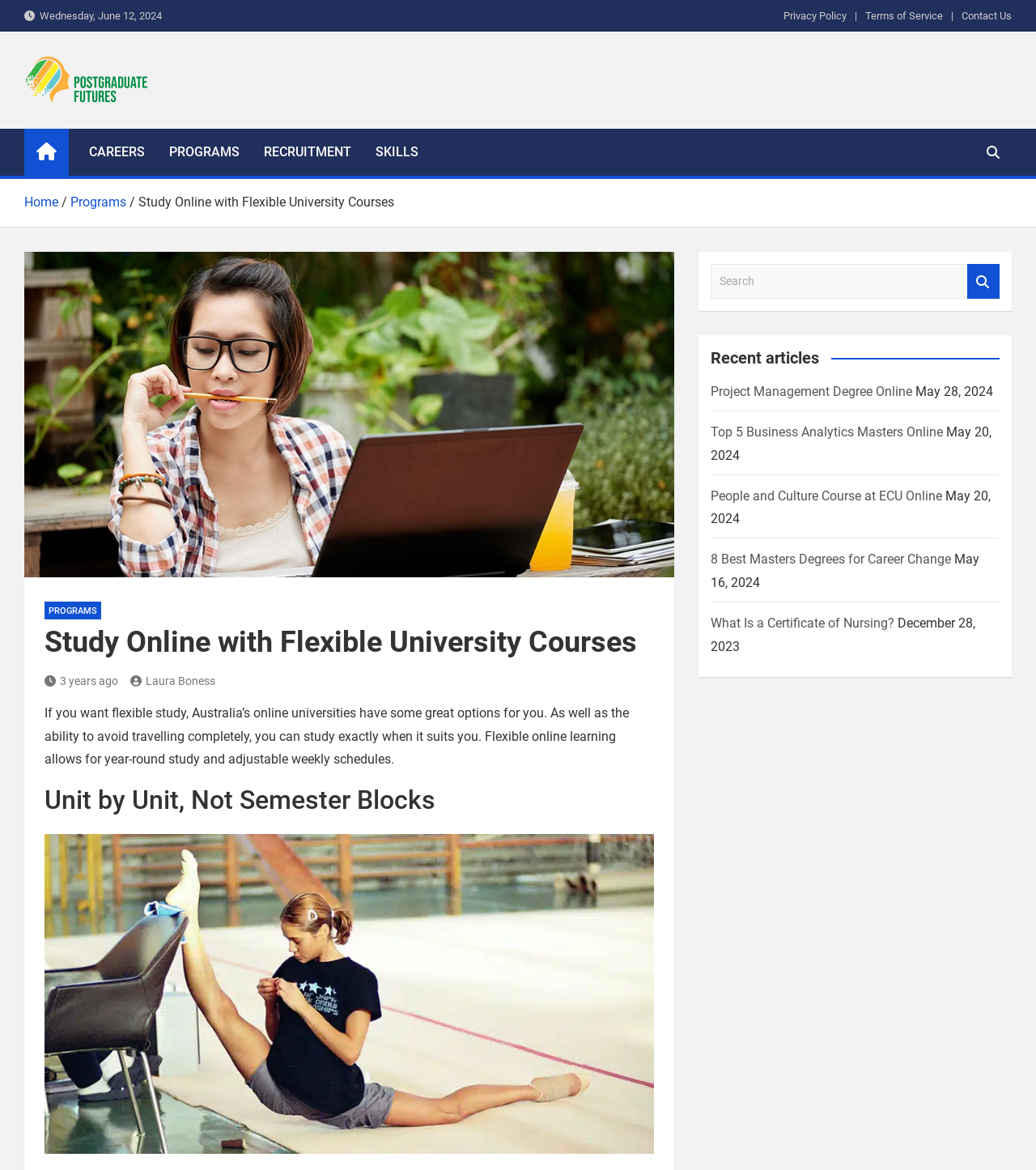Using the element description provided, determine the bounding box coordinates in the format (top-left x, top-left y, bottom-right x, bottom-right y). Ensure that all values are floating point numbers between 0 and 1. Element description: parent_node: Search name="s" placeholder="Search"

[0.686, 0.226, 0.934, 0.256]